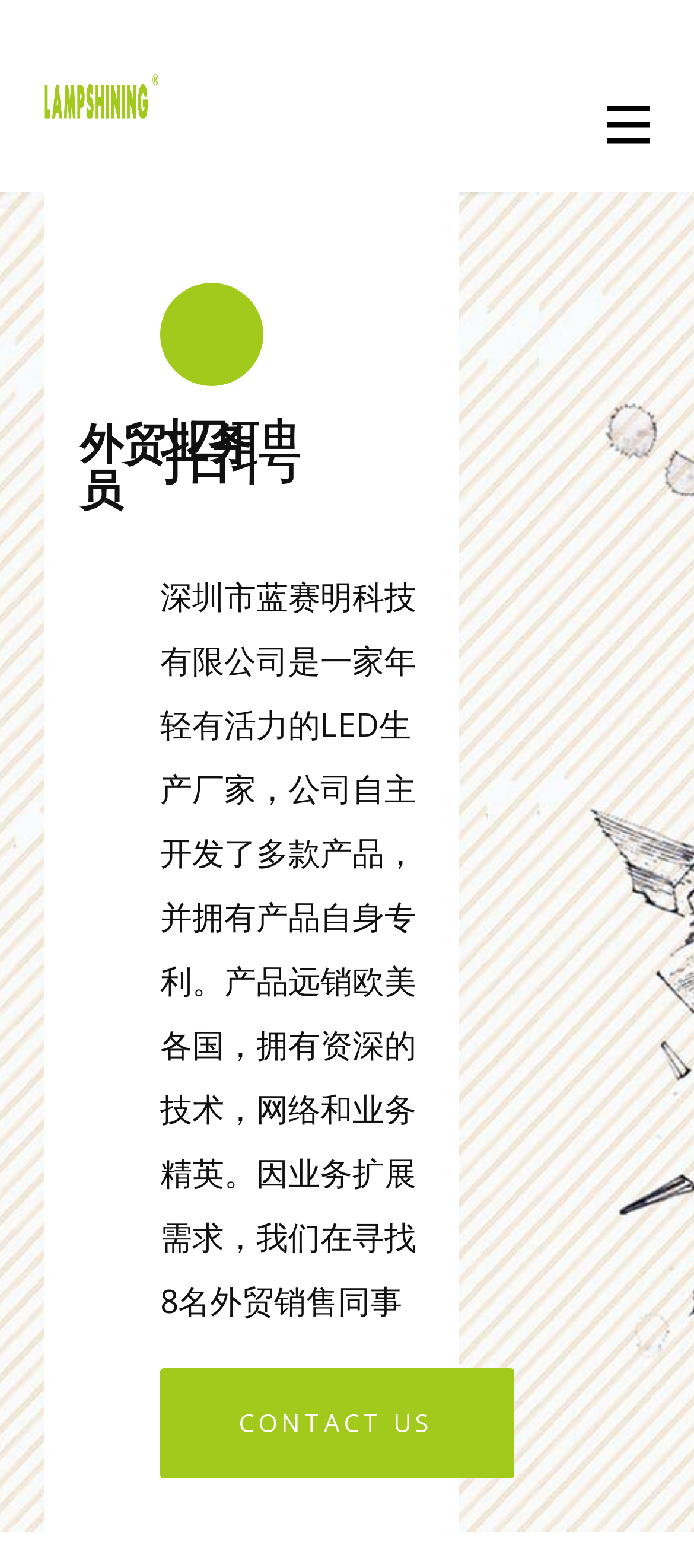How many sales colleagues are they looking for?
Look at the screenshot and respond with one word or a short phrase.

8